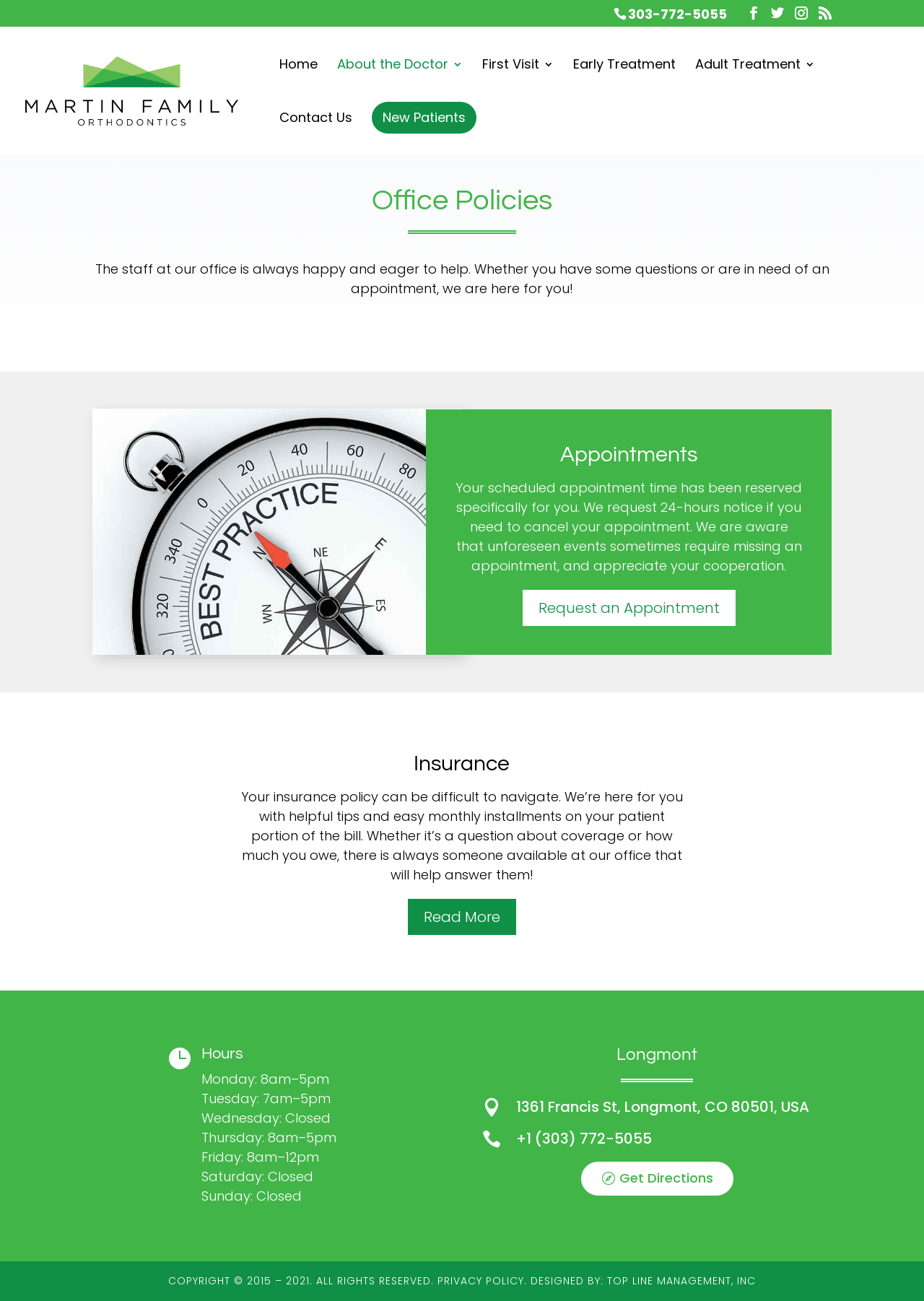Locate the bounding box coordinates of the area that needs to be clicked to fulfill the following instruction: "Read more about insurance". The coordinates should be in the format of four float numbers between 0 and 1, namely [left, top, right, bottom].

[0.441, 0.691, 0.559, 0.719]